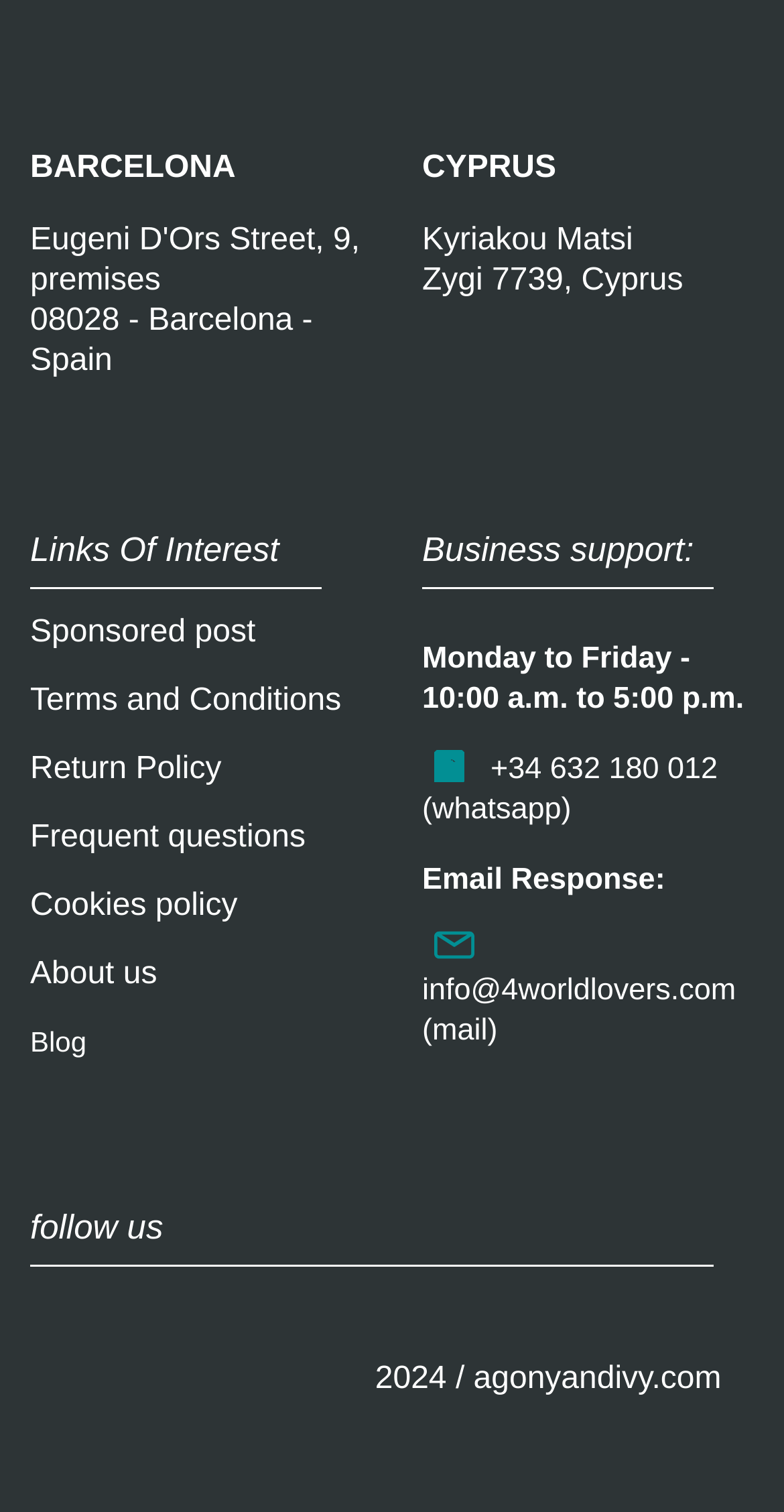Locate the bounding box coordinates of the item that should be clicked to fulfill the instruction: "Click on the 'Blog' link".

[0.038, 0.678, 0.11, 0.699]